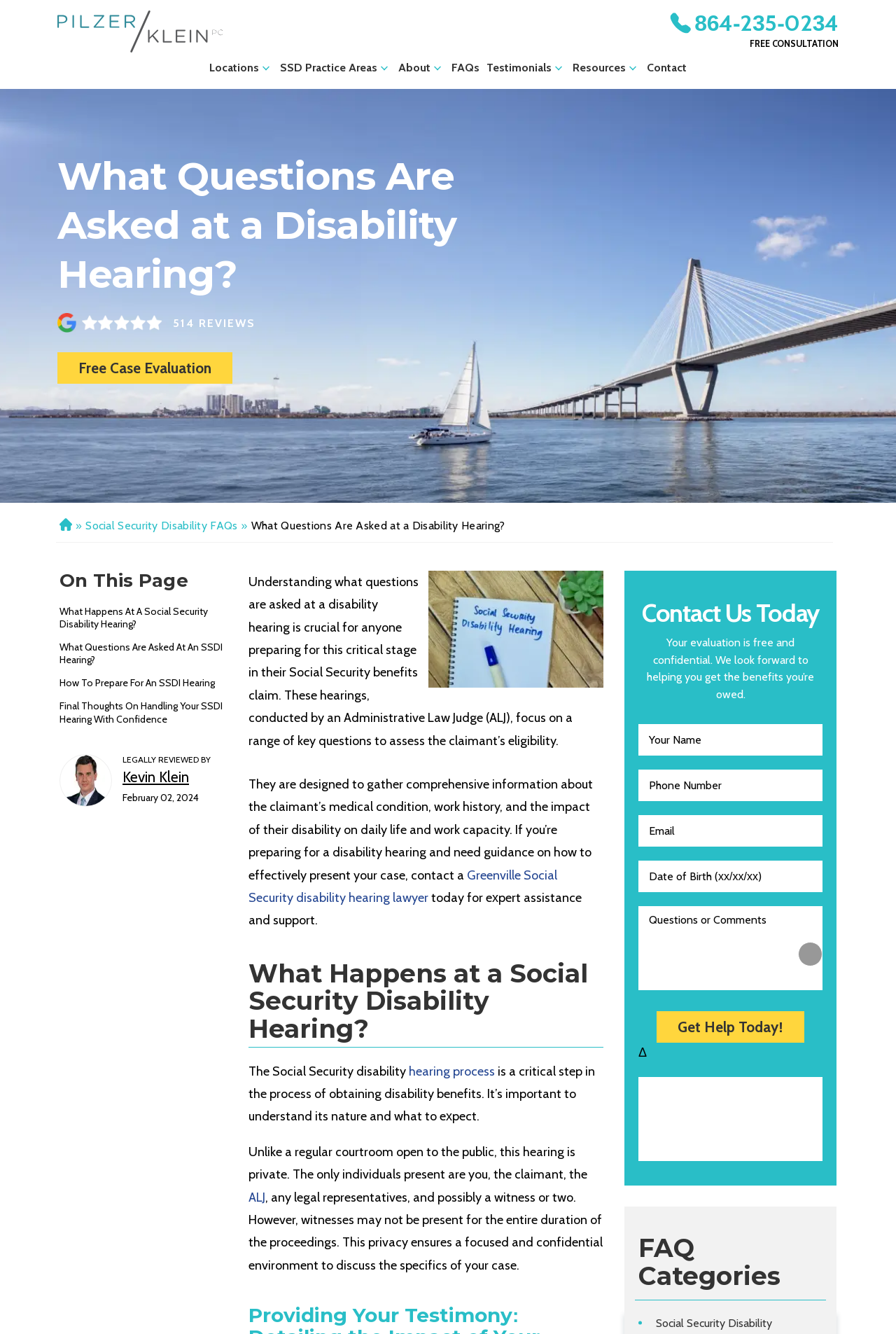Determine the coordinates of the bounding box that should be clicked to complete the instruction: "Click on 'Locations'". The coordinates should be represented by four float numbers between 0 and 1: [left, top, right, bottom].

[0.234, 0.04, 0.289, 0.062]